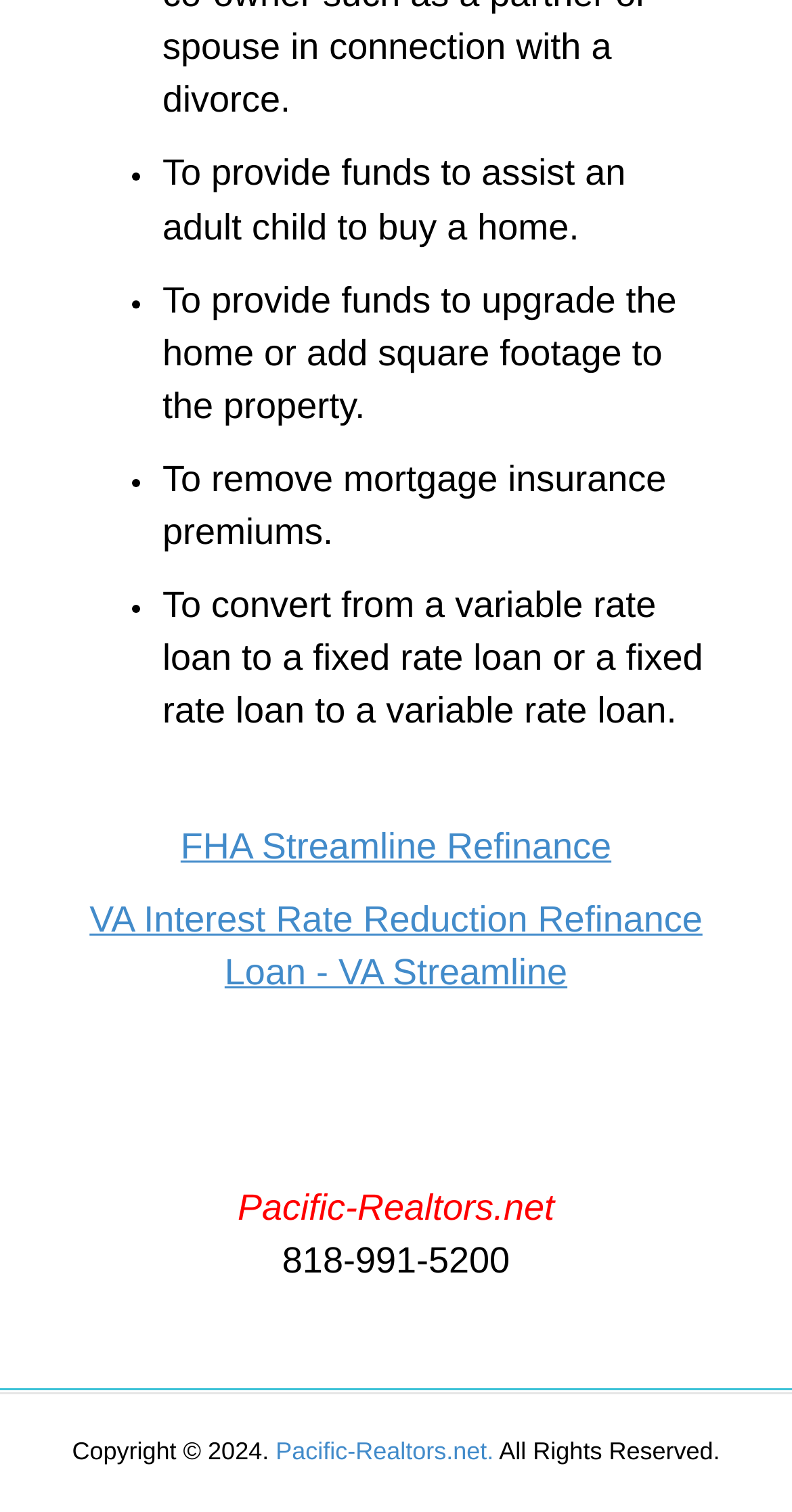From the details in the image, provide a thorough response to the question: What is the copyright year on the webpage?

The webpage displays a copyright notice 'Copyright © 2024.' at the bottom, as indicated by the StaticText element 'Copyright © 2024.' with bounding box coordinates [0.091, 0.951, 0.348, 0.969].